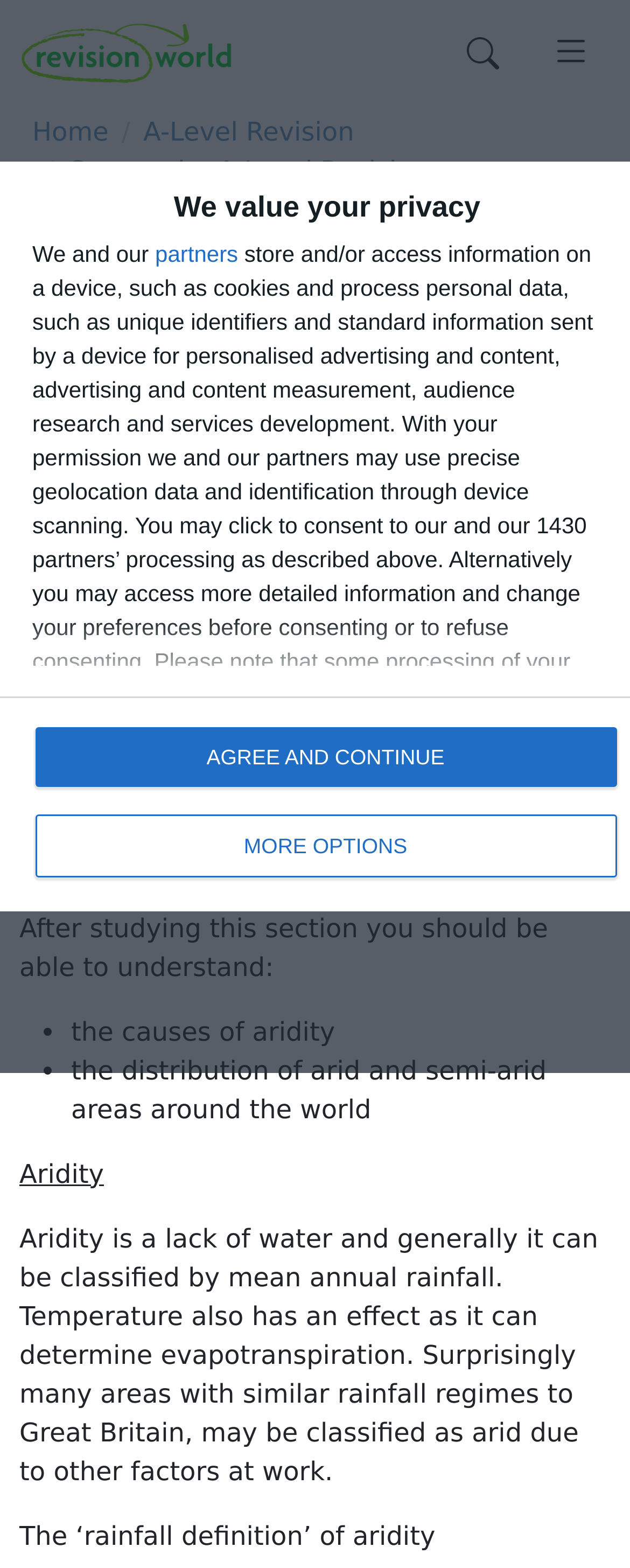Respond to the question below with a single word or phrase:
How many points are listed as learning objectives?

2